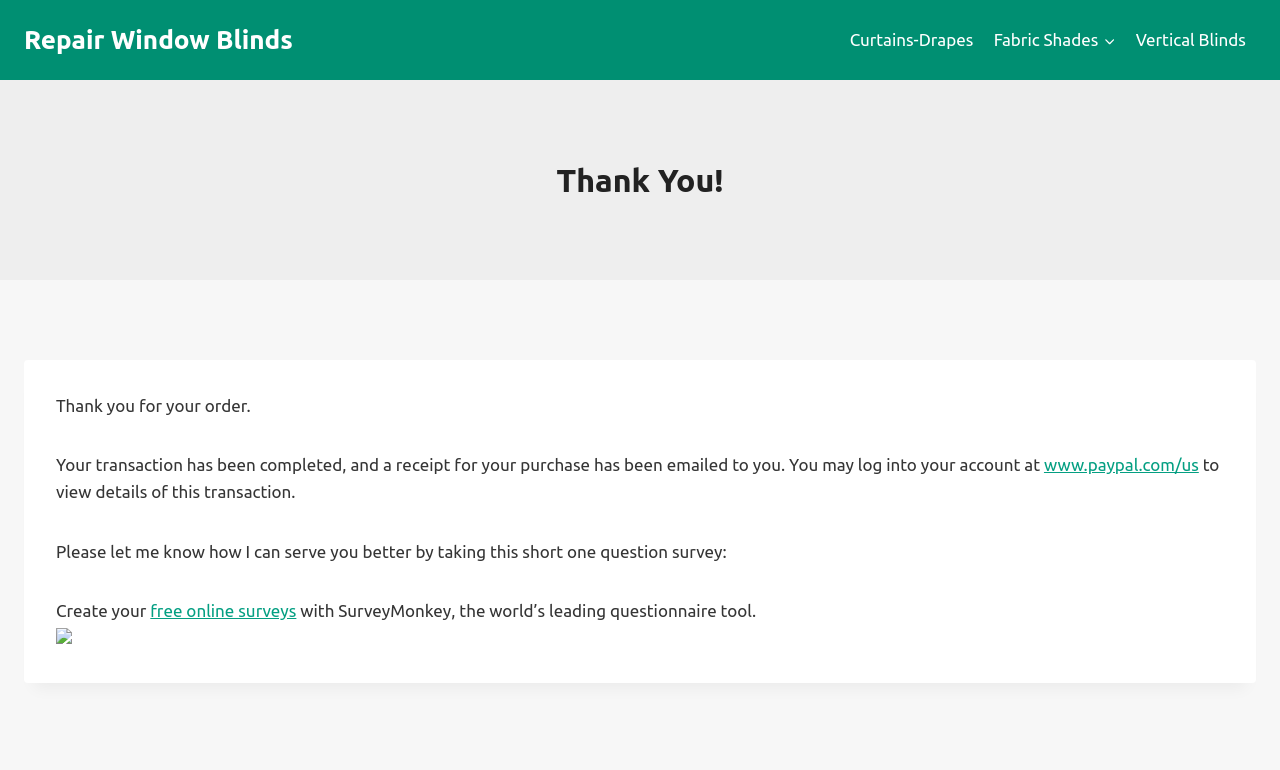What is the name of the leading questionnaire tool?
Carefully analyze the image and provide a detailed answer to the question.

The text 'Create your free online surveys with SurveyMonkey, the world’s leading questionnaire tool.' mentions SurveyMonkey as the leading questionnaire tool.